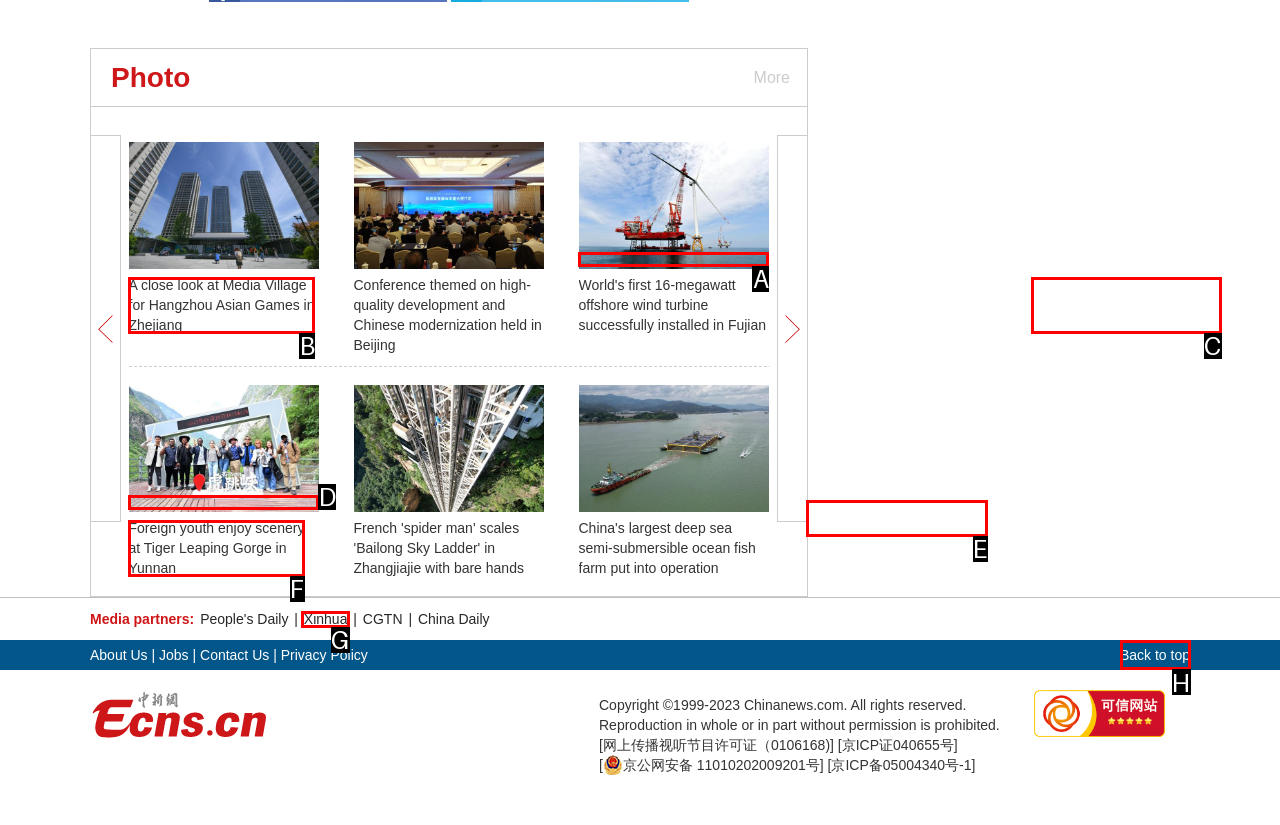Indicate the letter of the UI element that should be clicked to accomplish the task: Click on 'Back to top'. Answer with the letter only.

H